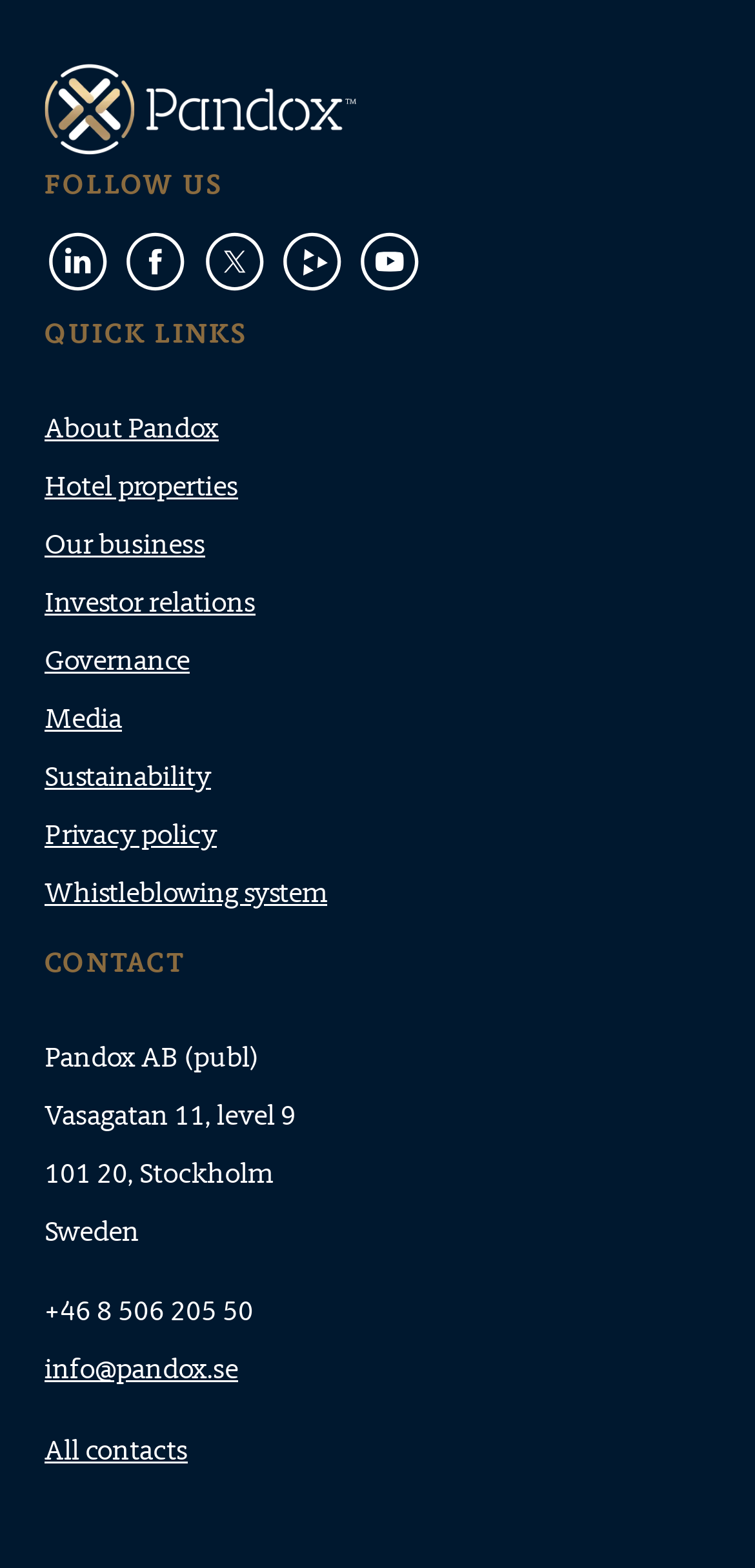Determine the bounding box coordinates of the clickable element to achieve the following action: 'Contact Pandox via email'. Provide the coordinates as four float values between 0 and 1, formatted as [left, top, right, bottom].

[0.059, 0.861, 0.315, 0.884]